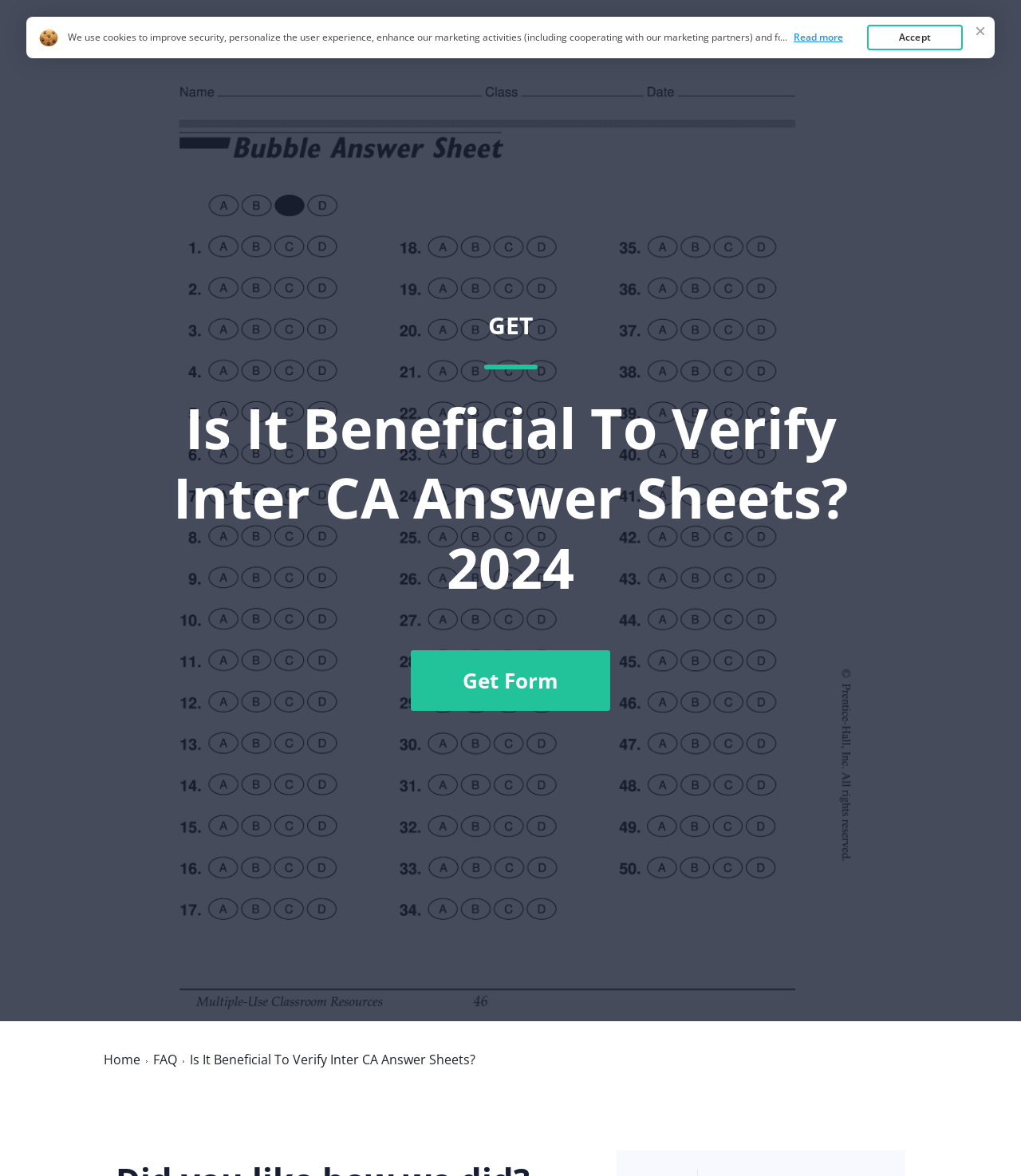Please identify the bounding box coordinates of the element's region that I should click in order to complete the following instruction: "Click on the 'Home' link". The bounding box coordinates consist of four float numbers between 0 and 1, i.e., [left, top, right, bottom].

[0.701, 0.035, 0.737, 0.05]